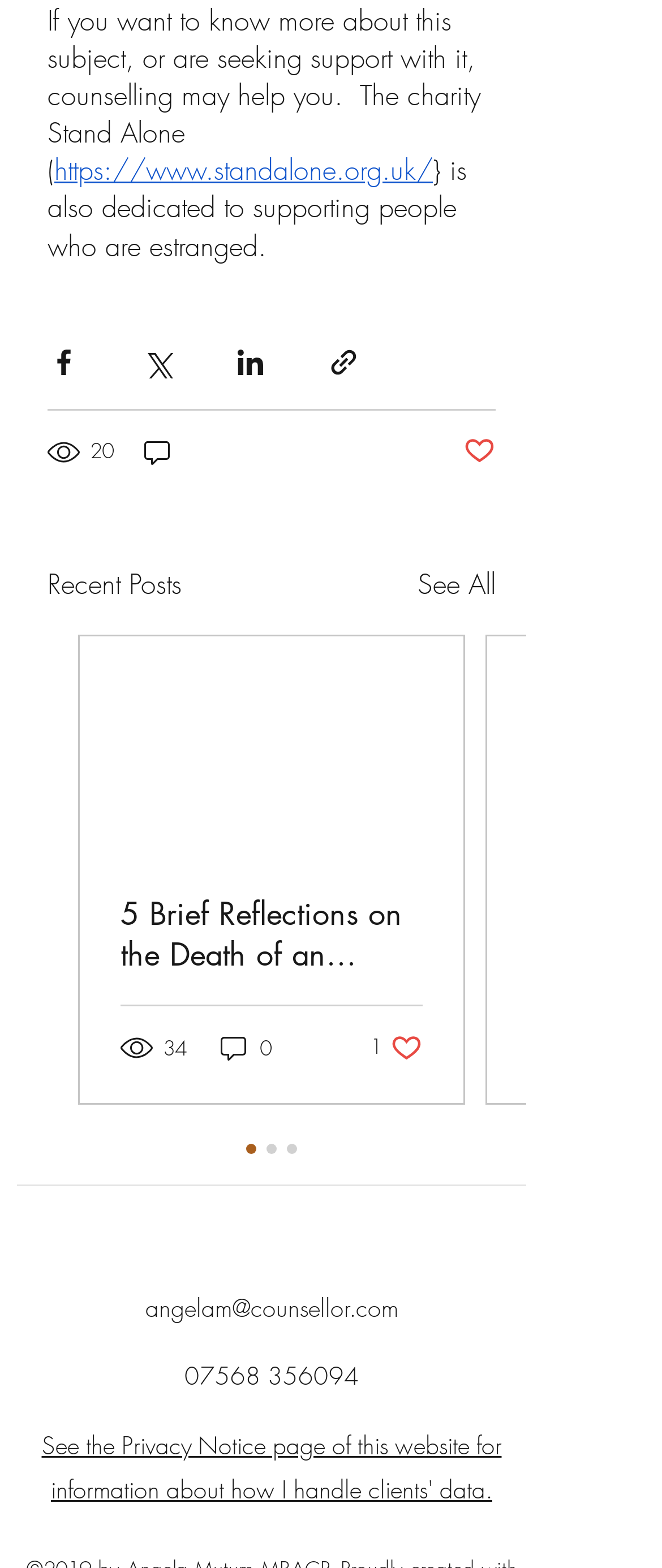What is the contact email of the counsellor?
Provide a detailed and extensive answer to the question.

The contact email of the counsellor is mentioned at the bottom of the page as 'angelam@counsellor.com'.